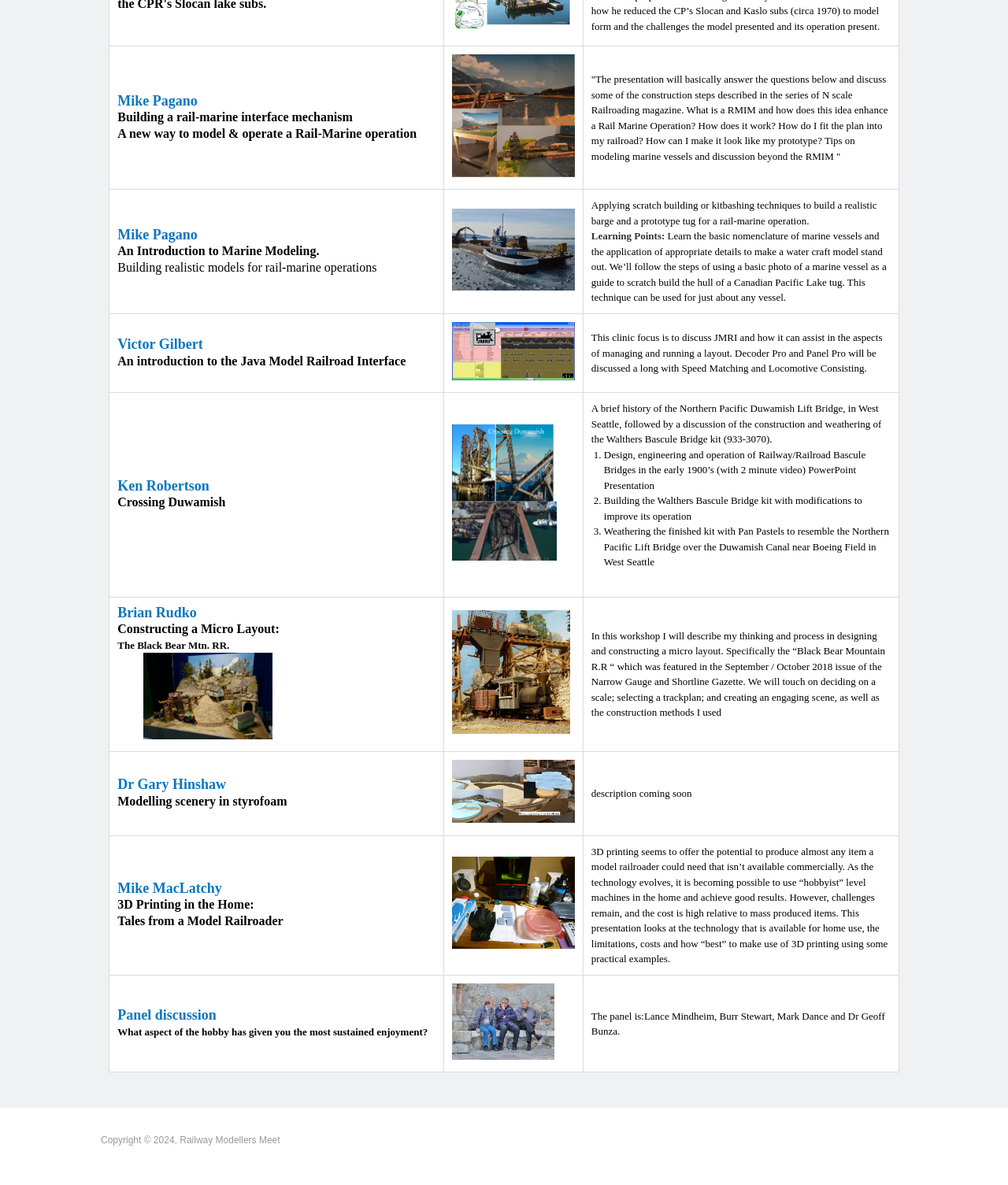Please answer the following question using a single word or phrase: What is the title of Ken Robertson's presentation?

Crossing Duwamish